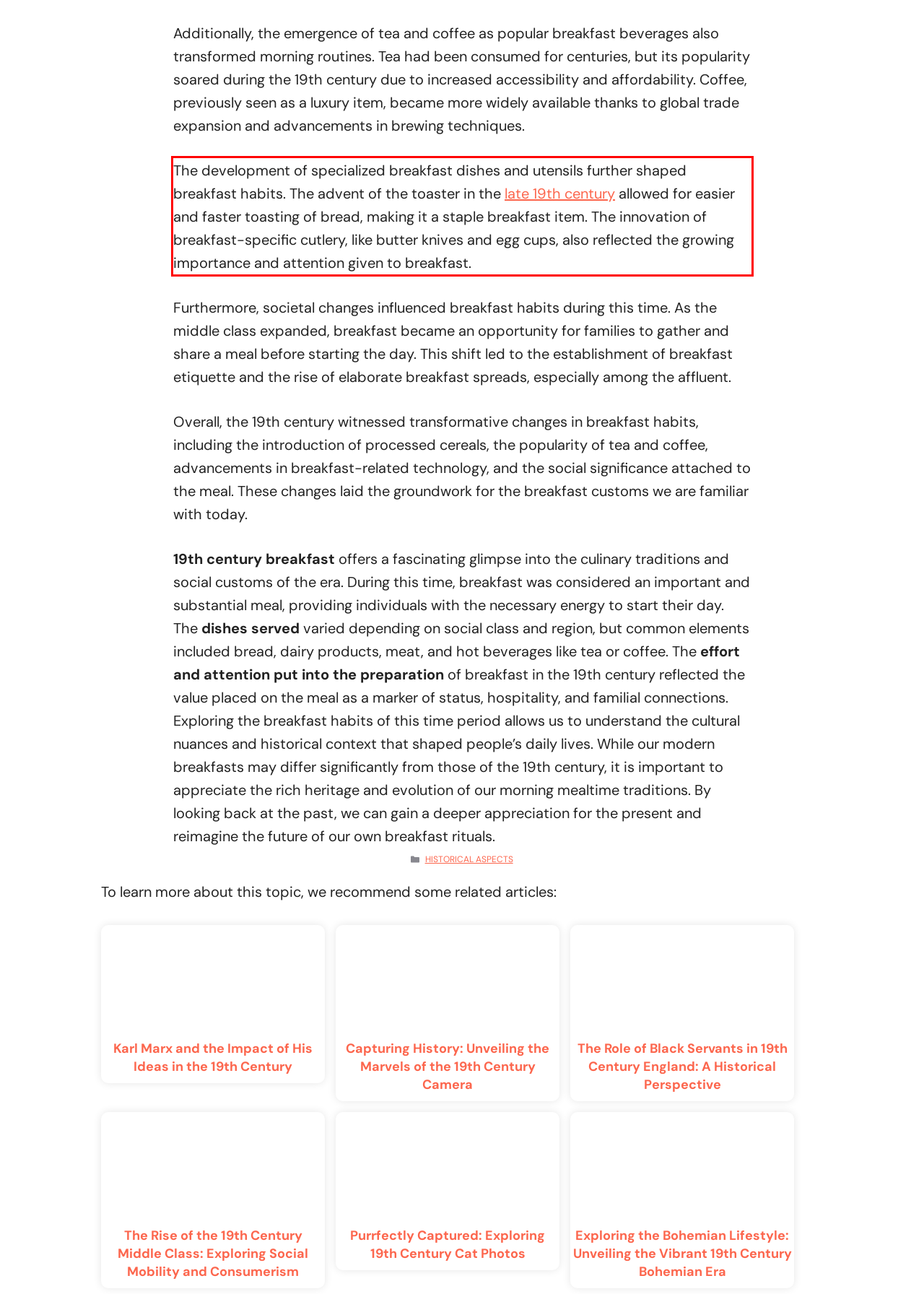You have a screenshot of a webpage where a UI element is enclosed in a red rectangle. Perform OCR to capture the text inside this red rectangle.

The development of specialized breakfast dishes and utensils further shaped breakfast habits. The advent of the toaster in the late 19th century allowed for easier and faster toasting of bread, making it a staple breakfast item. The innovation of breakfast-specific cutlery, like butter knives and egg cups, also reflected the growing importance and attention given to breakfast.